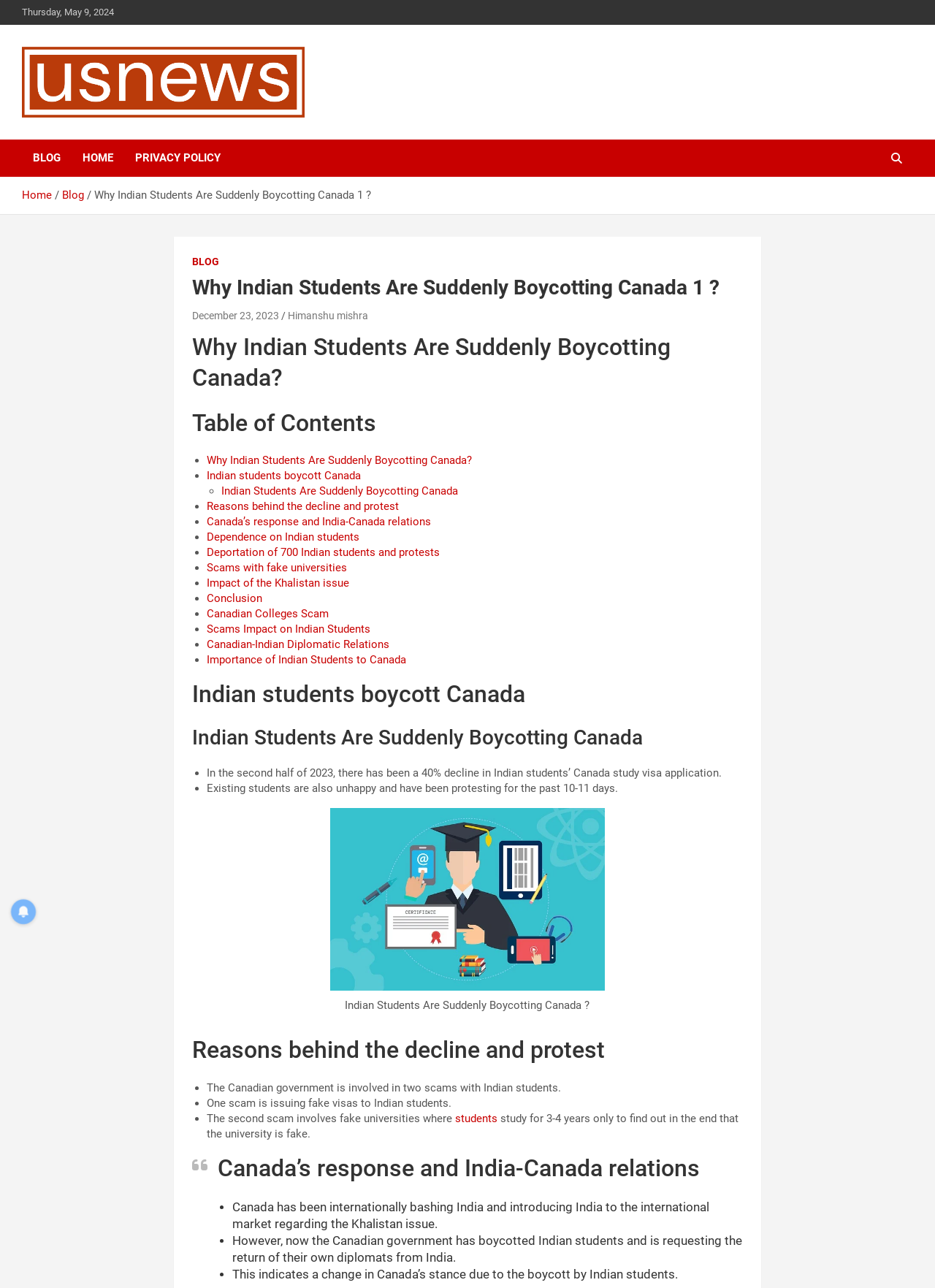Please locate the bounding box coordinates of the element that should be clicked to complete the given instruction: "Click on the 'Why Indian Students Are Suddenly Boycotting Canada?' link".

[0.221, 0.352, 0.505, 0.363]